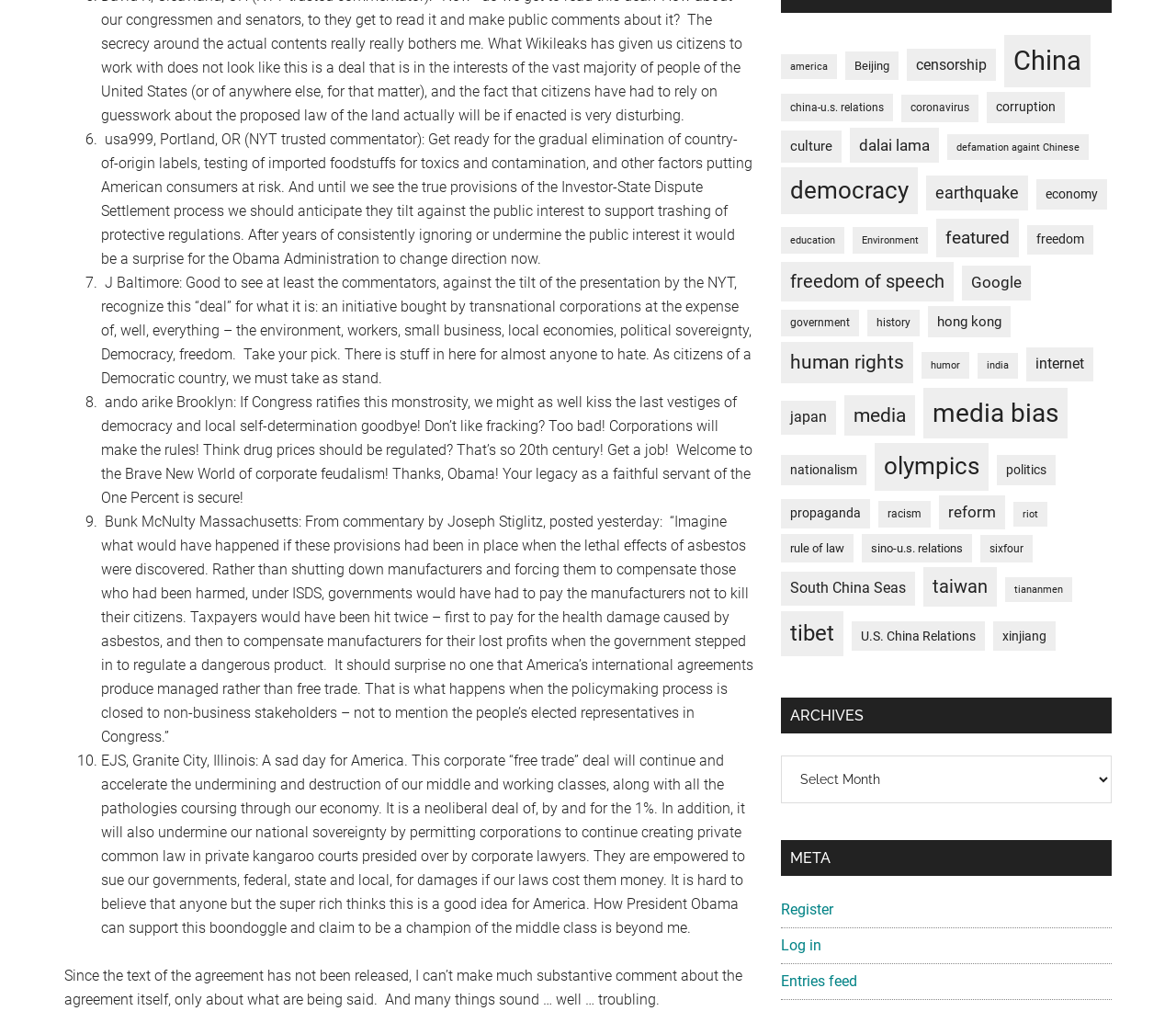Provide the bounding box coordinates of the HTML element this sentence describes: "hong kong".

[0.789, 0.303, 0.859, 0.334]